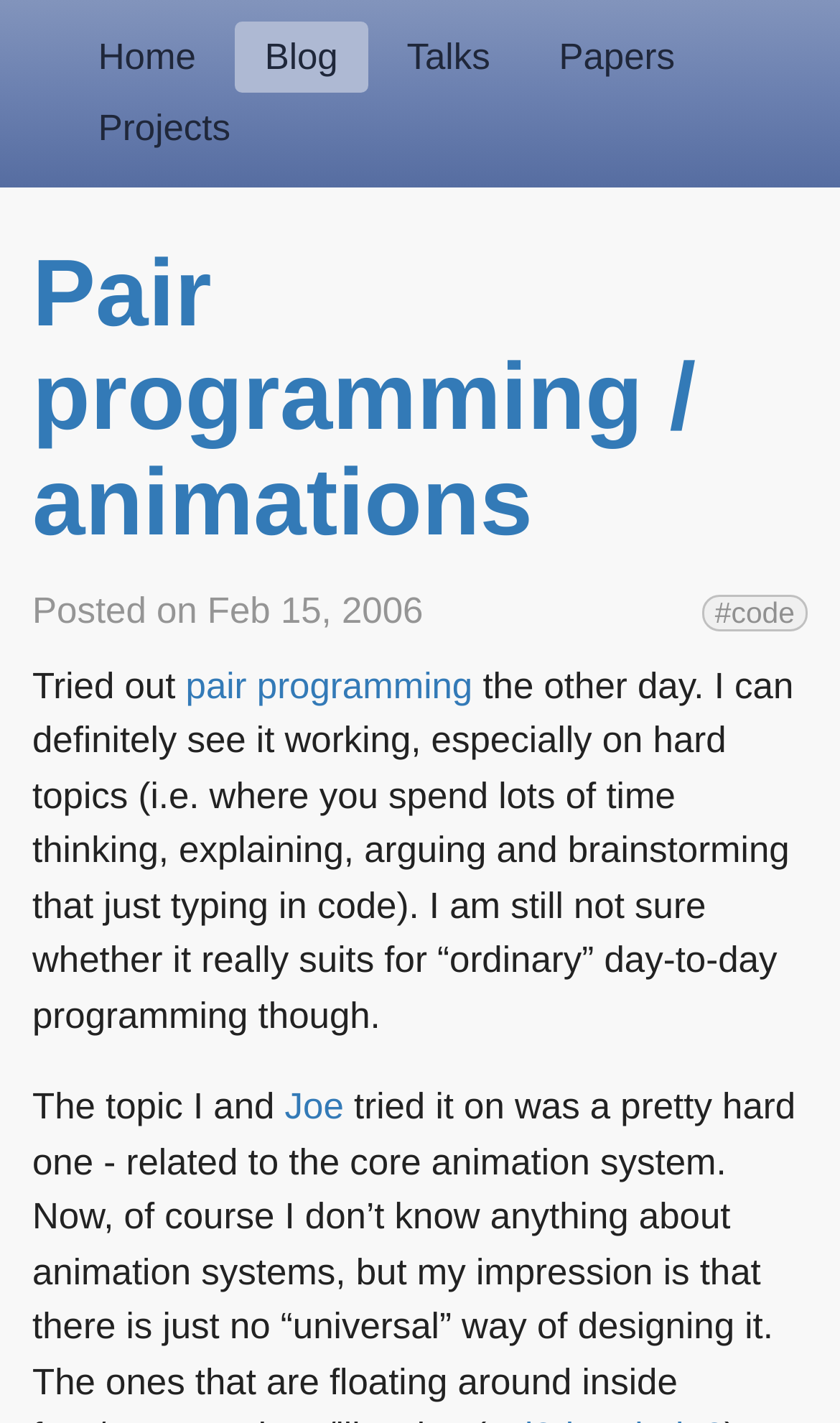Please determine the main heading text of this webpage.

Pair programming / animations